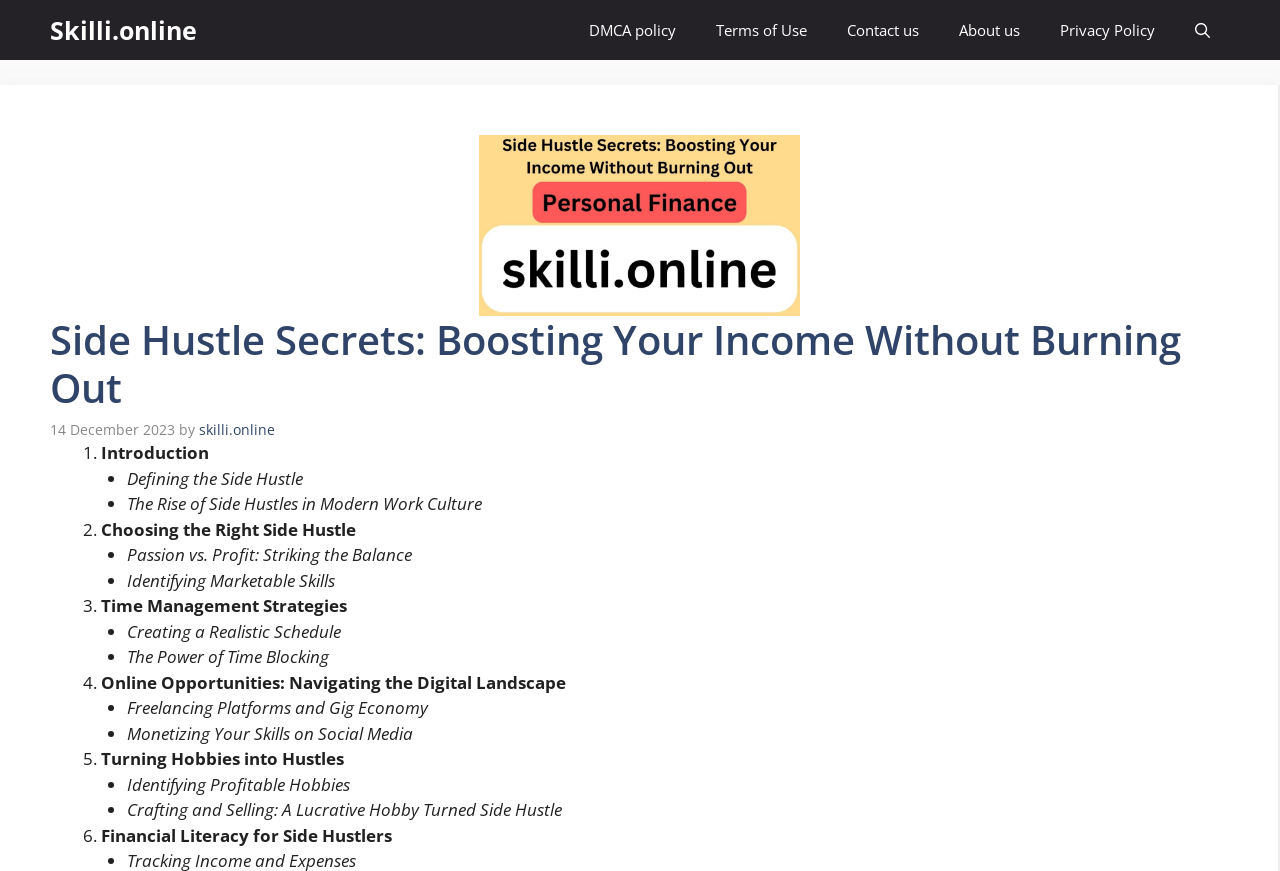Please identify the bounding box coordinates of the element that needs to be clicked to perform the following instruction: "Open the search".

[0.918, 0.0, 0.961, 0.069]